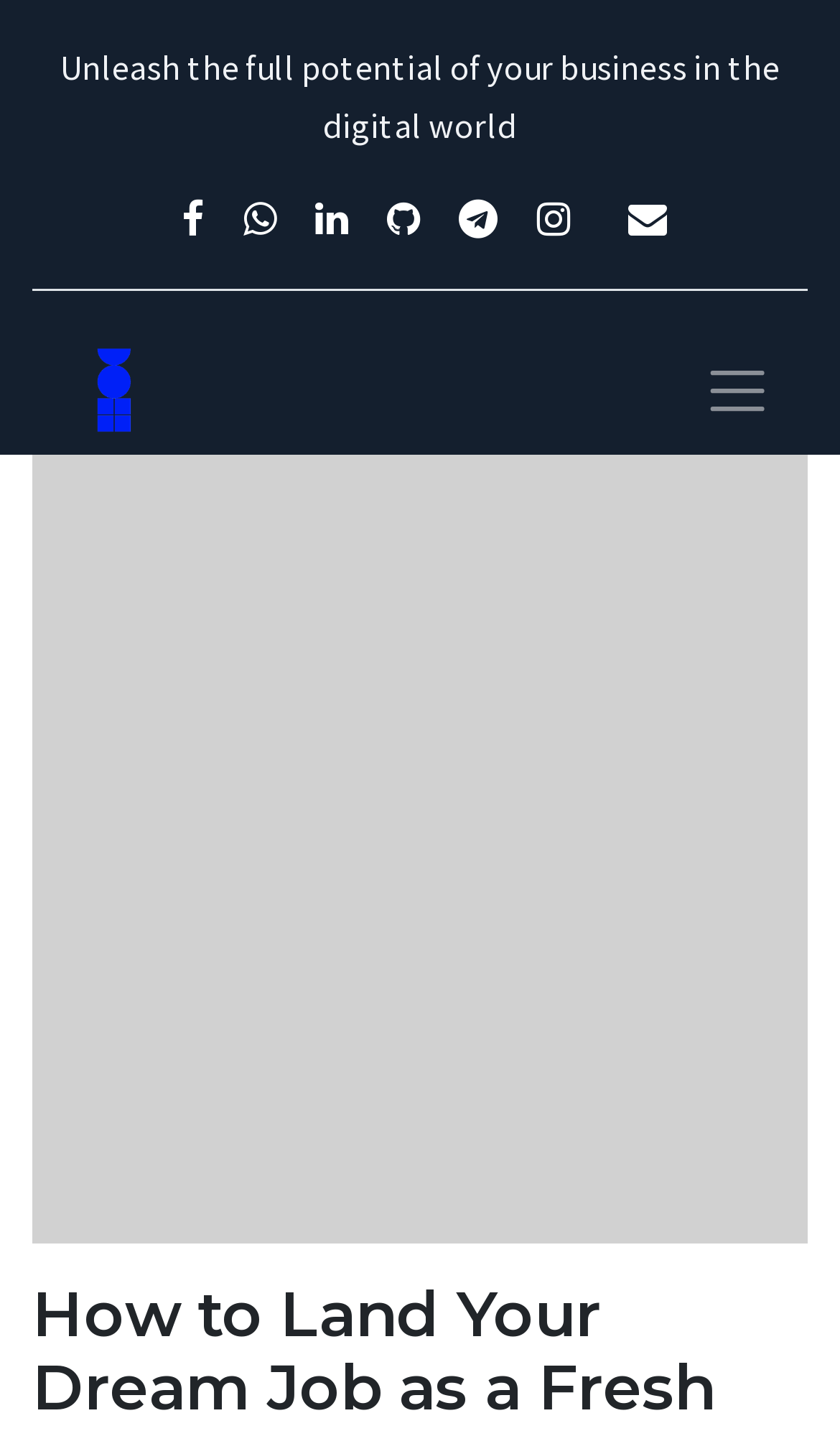Analyze the image and deliver a detailed answer to the question: What is the shortcut to exit full screen?

The shortcut to exit full screen is mentioned in the text at the top of the webpage, which says 'Press esc to exit full screen'.